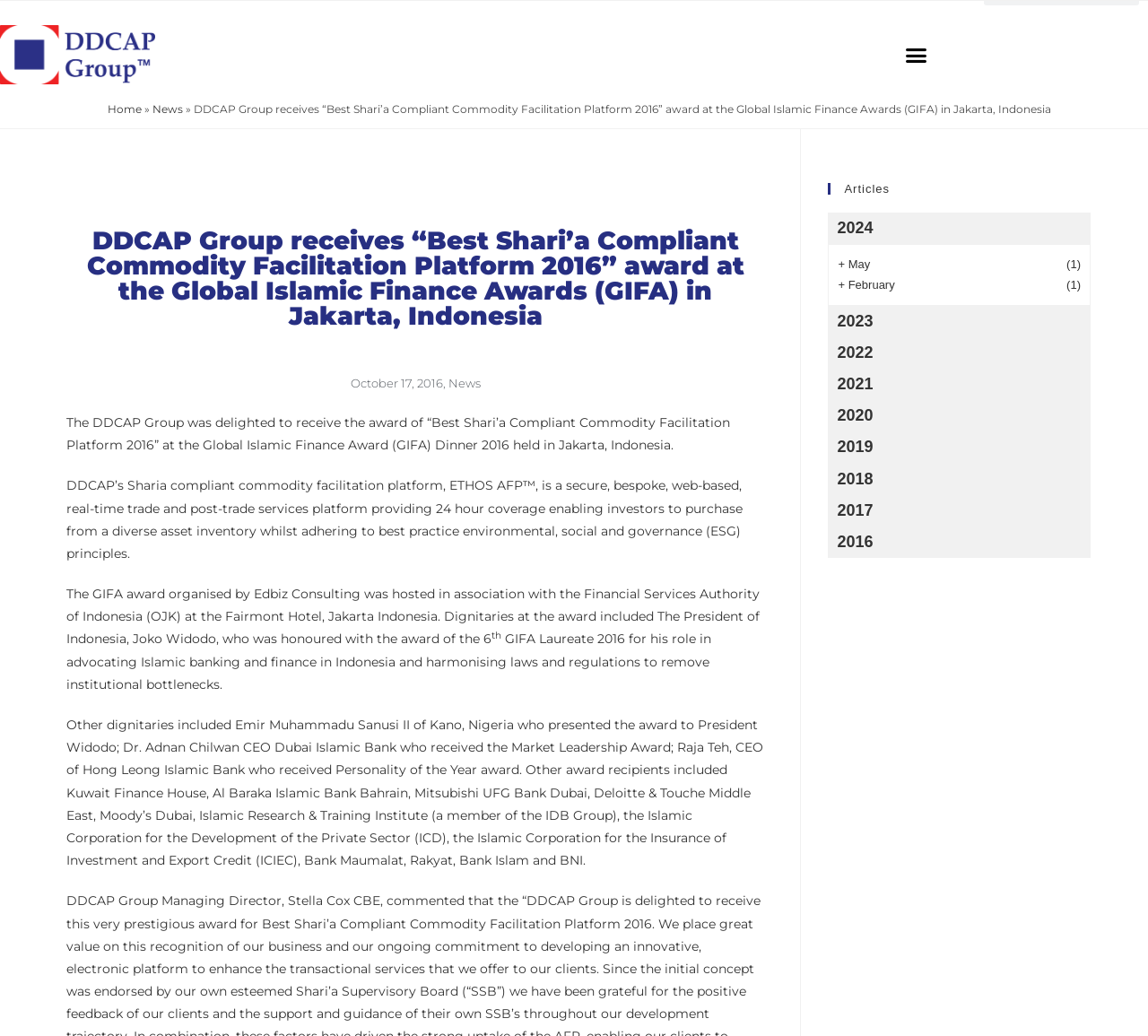Answer this question using a single word or a brief phrase:
What is the name of the platform provided by DDCAP?

ETHOS AFP